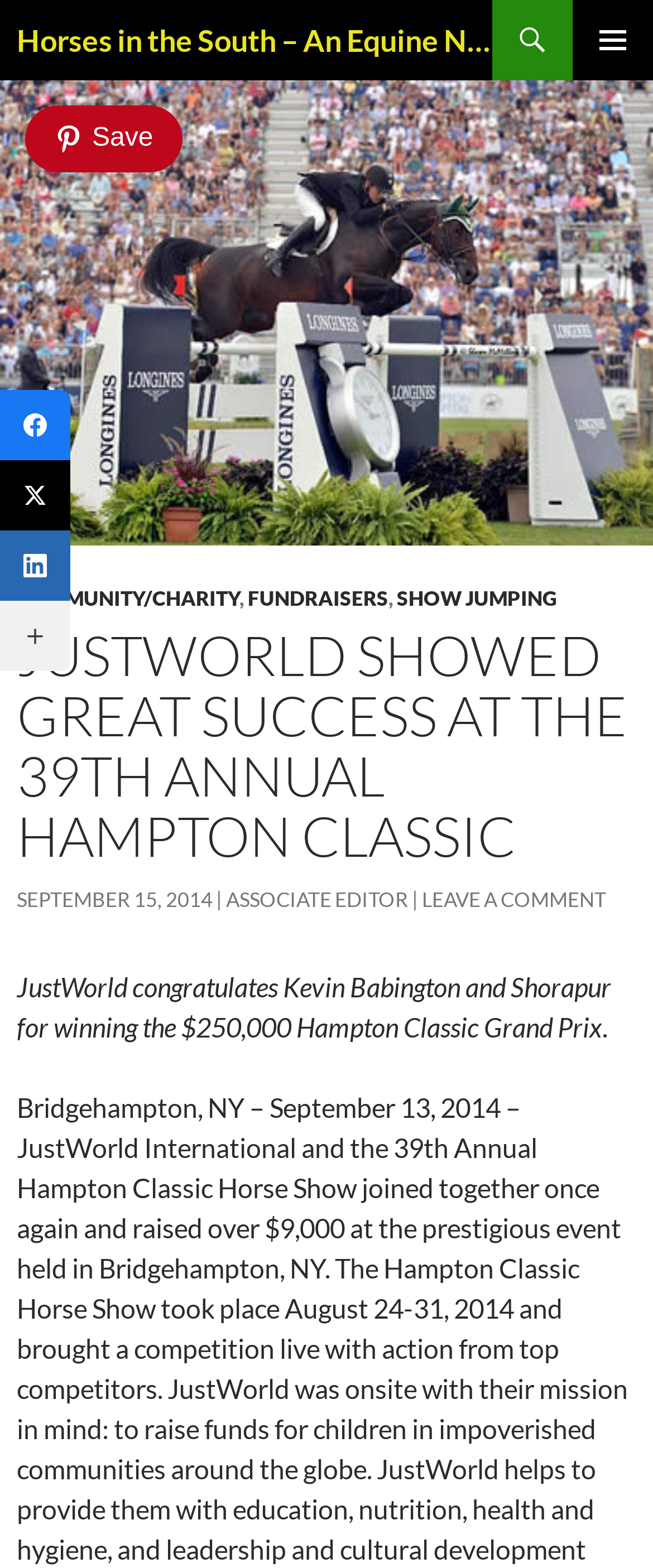Locate the bounding box coordinates of the clickable region necessary to complete the following instruction: "Click on PRIMARY MENU". Provide the coordinates in the format of four float numbers between 0 and 1, i.e., [left, top, right, bottom].

[0.877, 0.0, 1.0, 0.051]